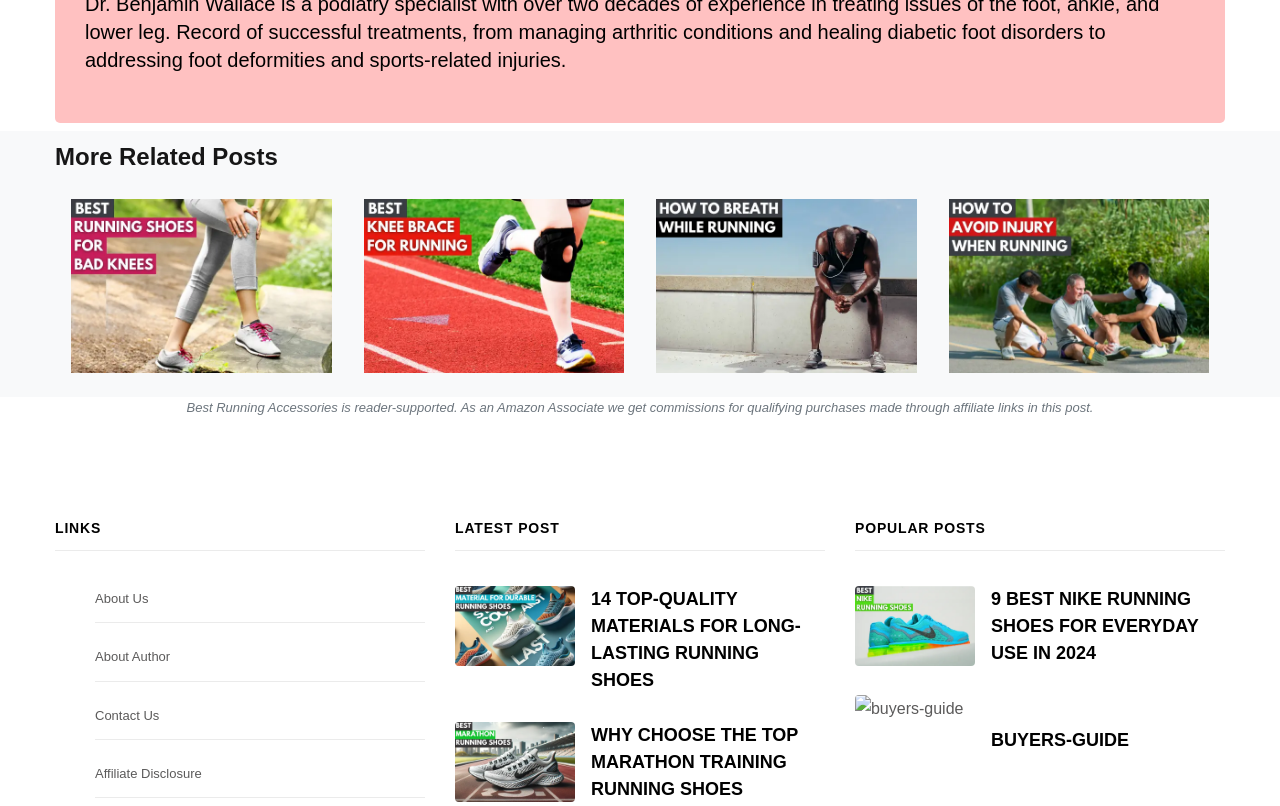Pinpoint the bounding box coordinates for the area that should be clicked to perform the following instruction: "Visit the about us page".

[0.074, 0.728, 0.116, 0.757]